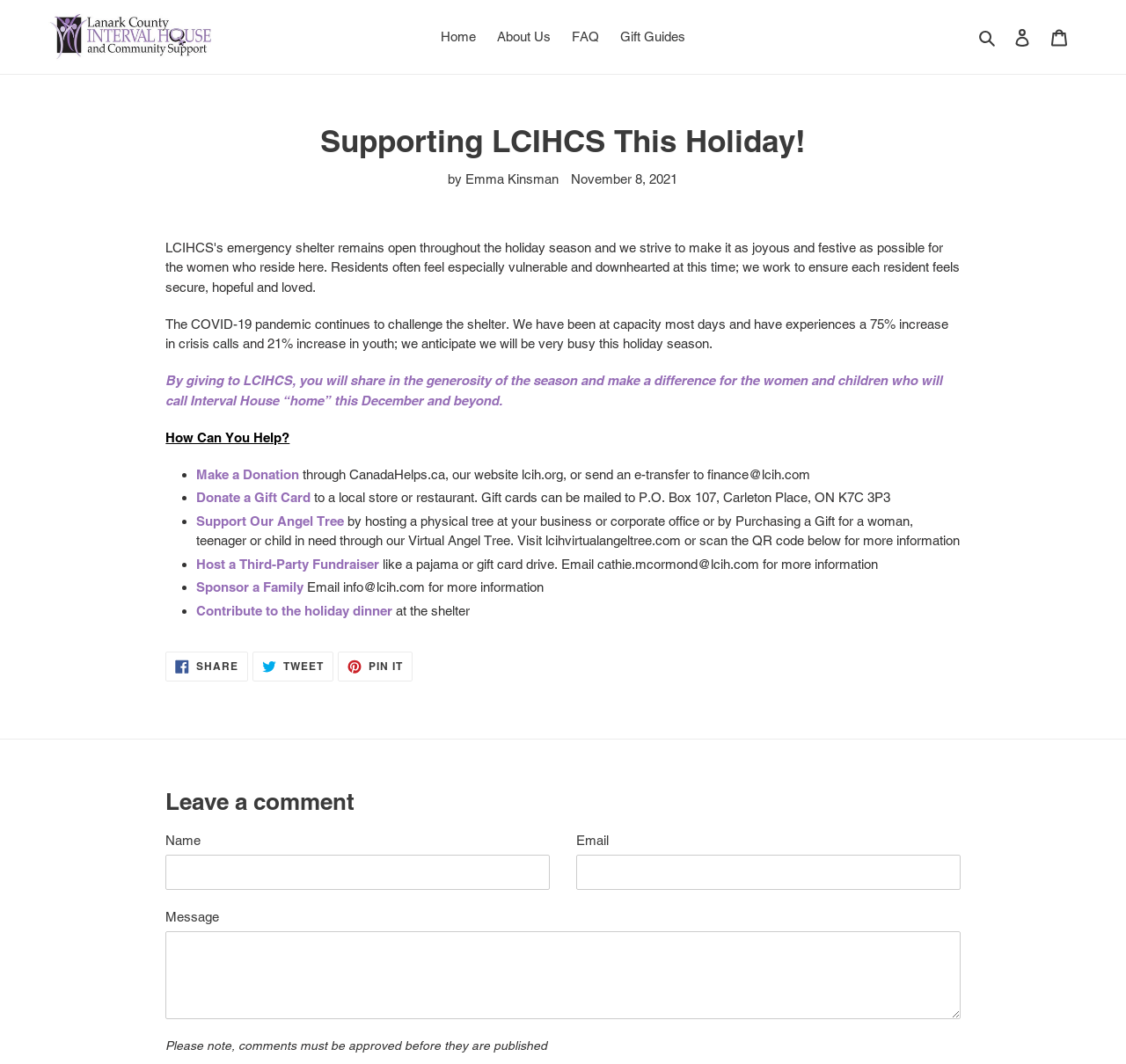Give the bounding box coordinates for this UI element: "Home". The coordinates should be four float numbers between 0 and 1, arranged as [left, top, right, bottom].

[0.384, 0.023, 0.43, 0.047]